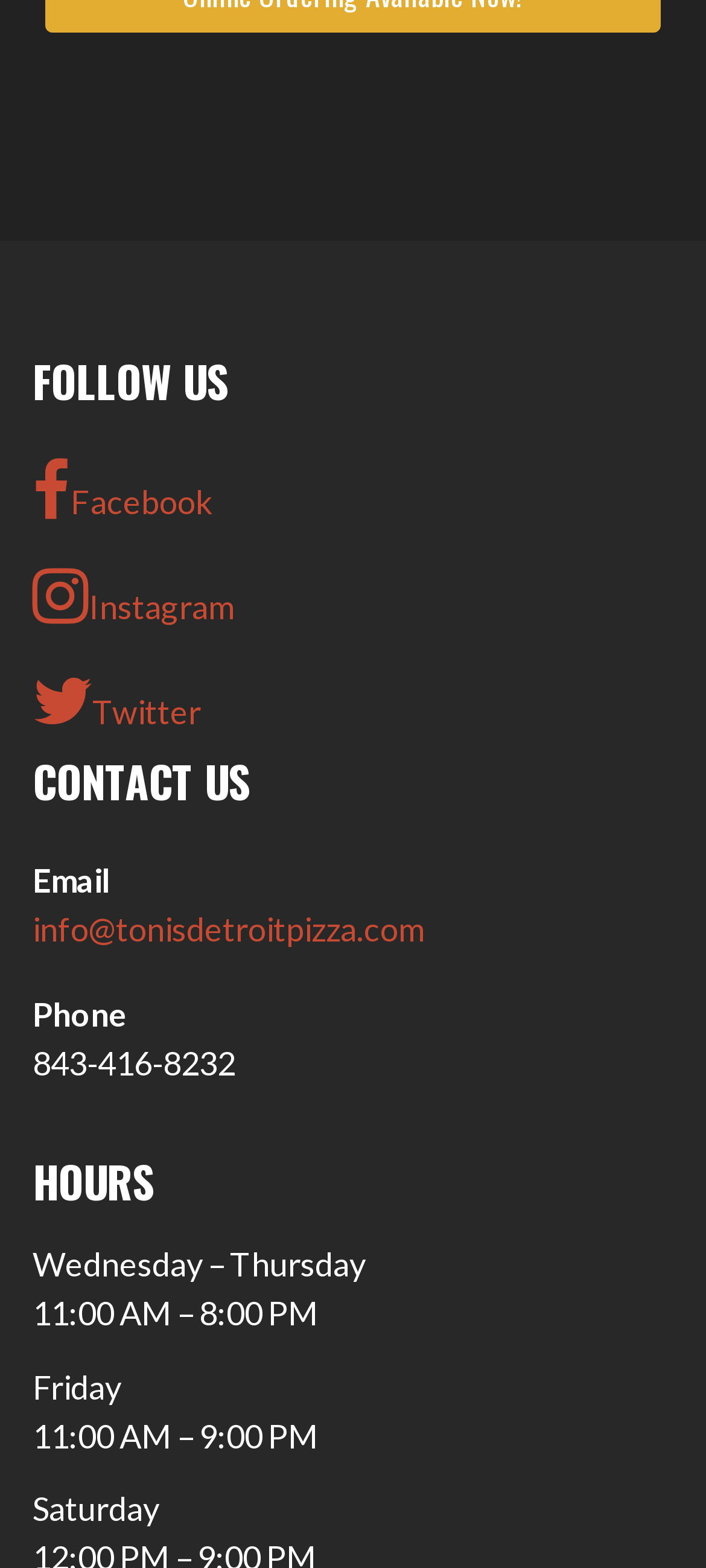Please analyze the image and give a detailed answer to the question:
What is the phone number to contact?

I looked at the 'CONTACT US' section and found the phone number '843-416-8232' which is a static text.